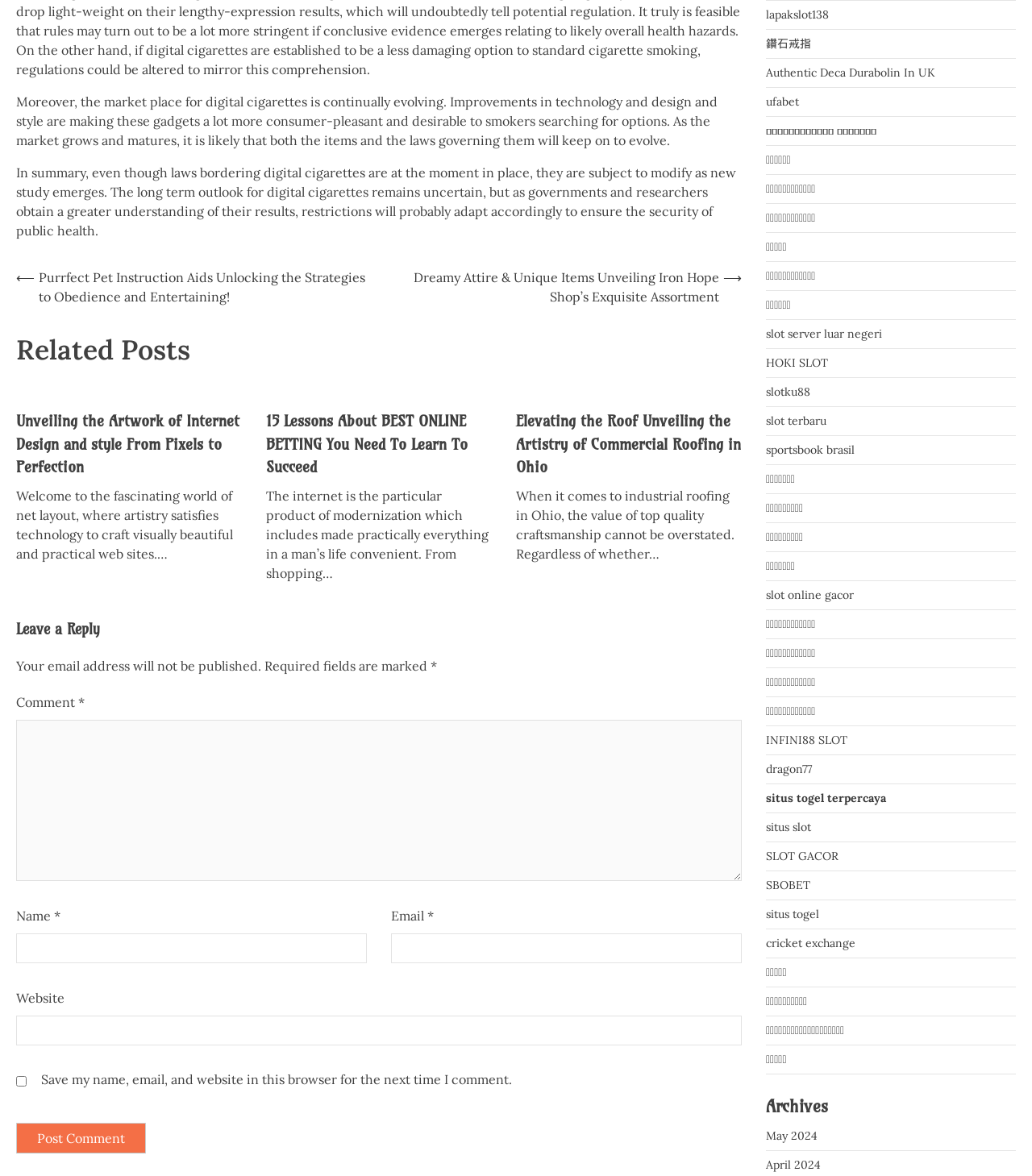Identify the bounding box coordinates of the area you need to click to perform the following instruction: "Click on the 'lapakslot138' link".

[0.742, 0.006, 0.803, 0.019]